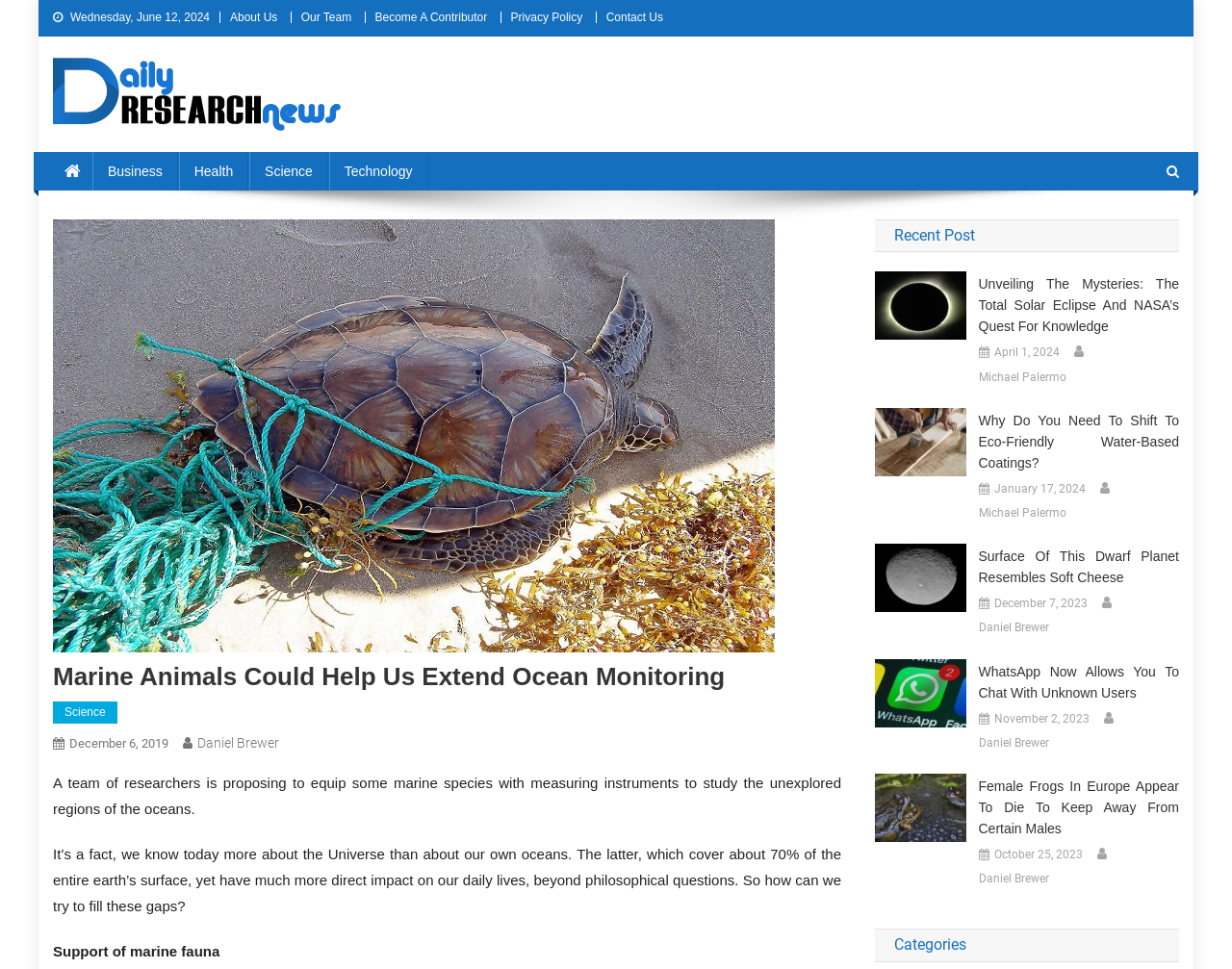Provide your answer in a single word or phrase: 
How many articles are listed in the 'Recent Post' section?

5